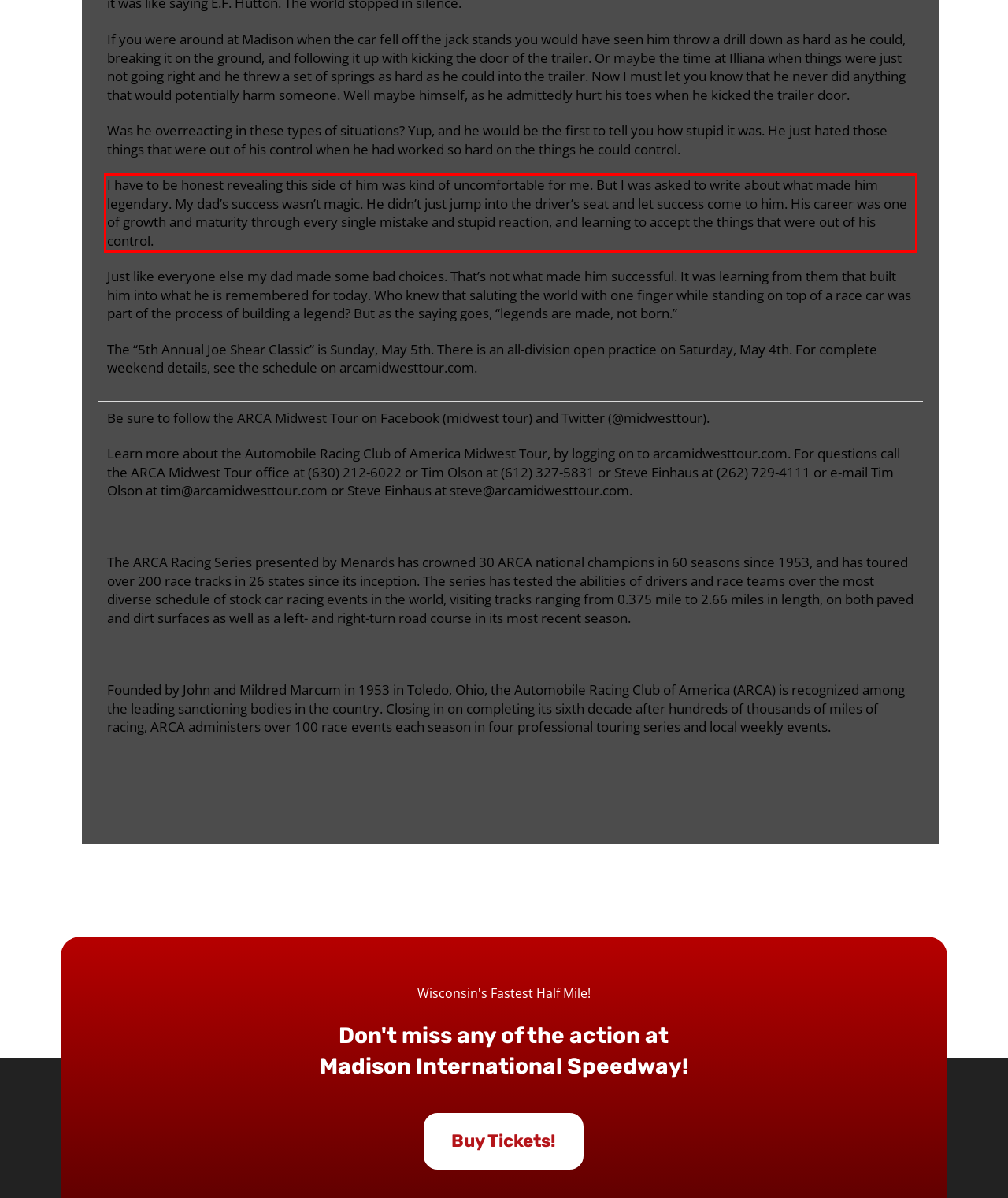Please examine the screenshot of the webpage and read the text present within the red rectangle bounding box.

I have to be honest revealing this side of him was kind of uncomfortable for me. But I was asked to write about what made him legendary. My dad’s success wasn’t magic. He didn’t just jump into the driver’s seat and let success come to him. His career was one of growth and maturity through every single mistake and stupid reaction, and learning to accept the things that were out of his control.